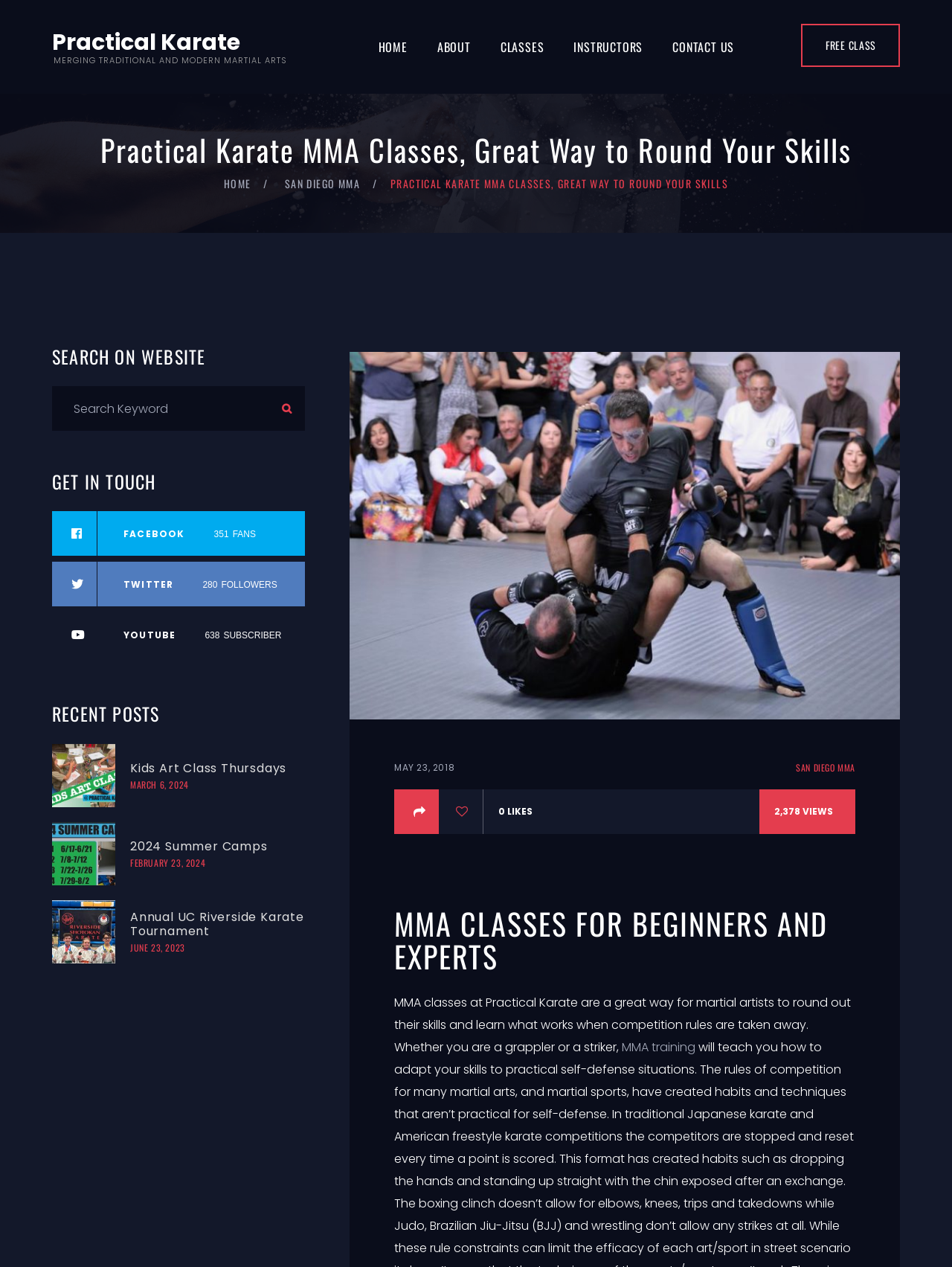Provide your answer to the question using just one word or phrase: What is the purpose of the 'GET IN TOUCH' section?

Contact information